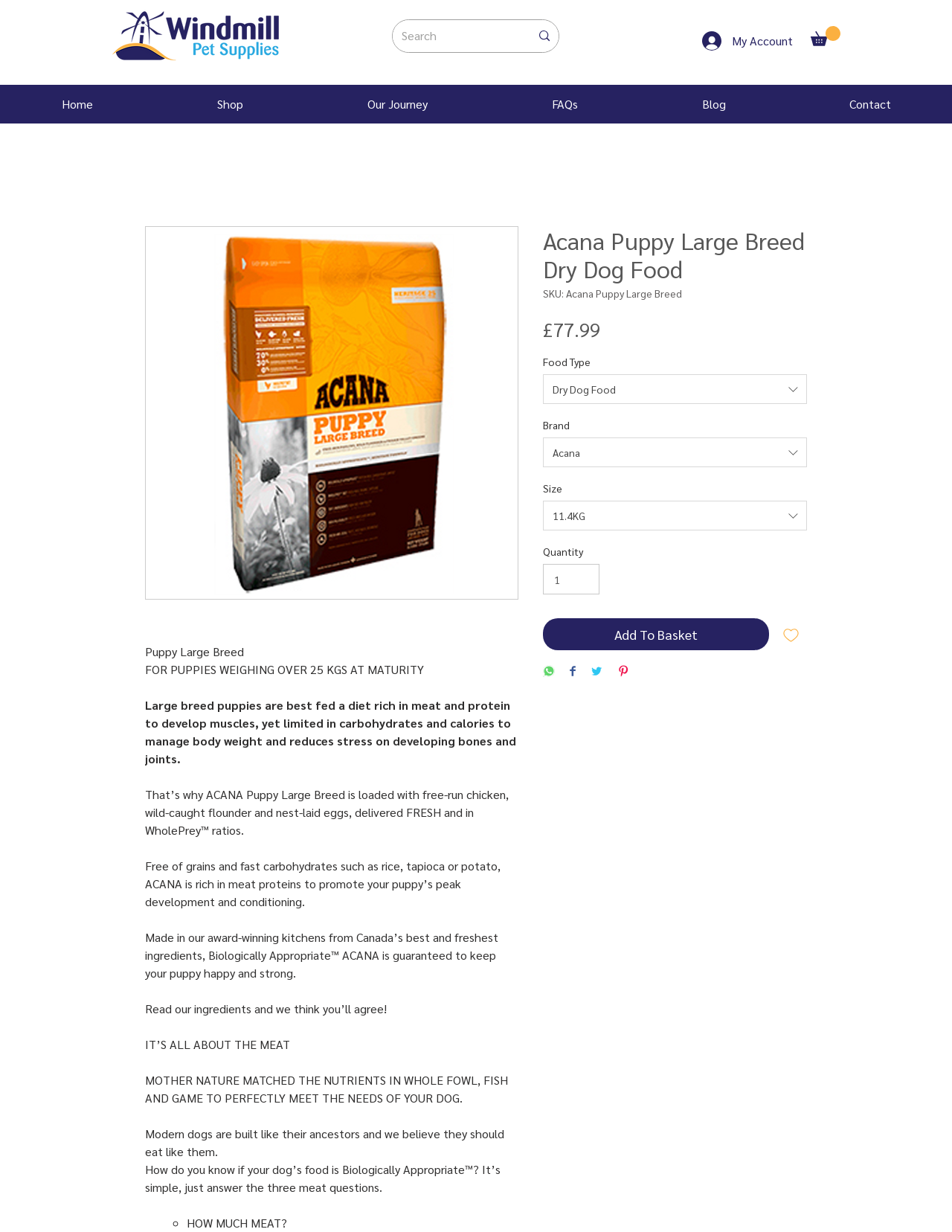What is the size of the dog food?
From the image, respond with a single word or phrase.

11.4KG